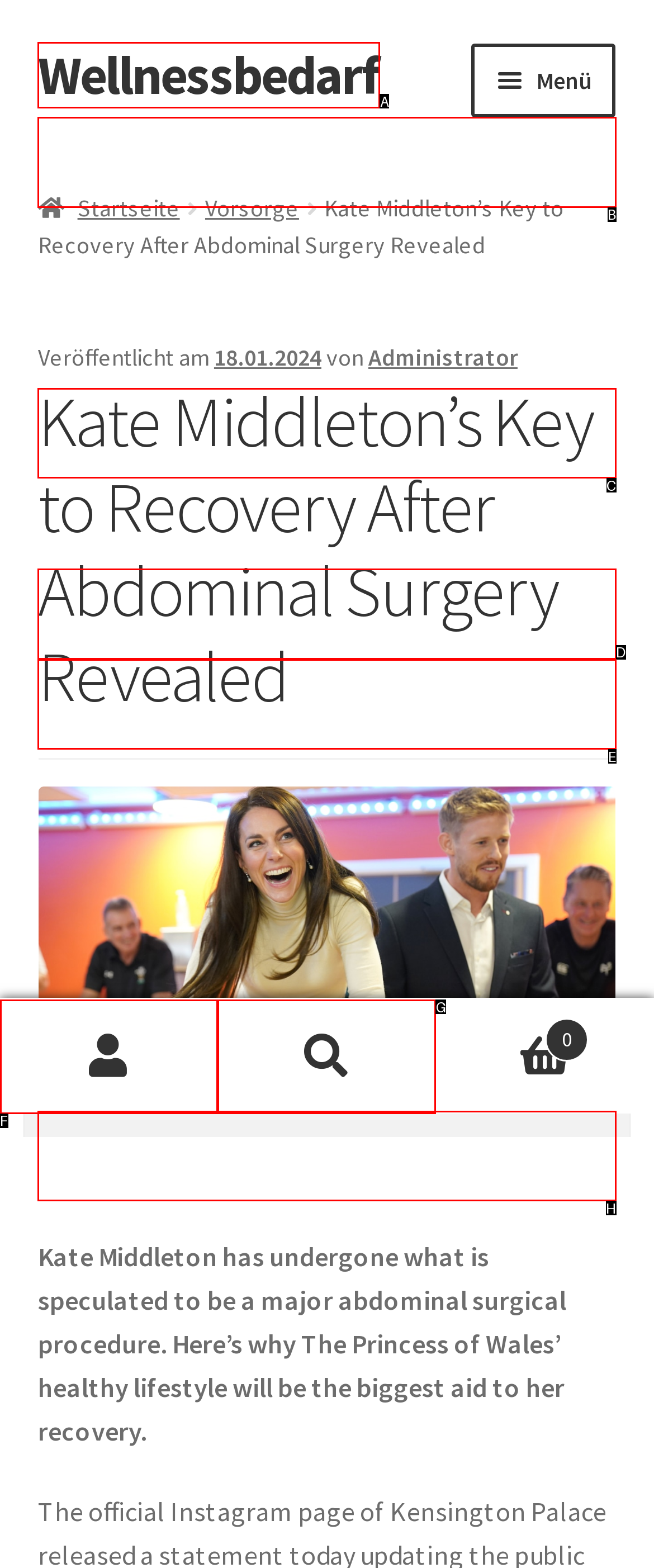Which option should be clicked to execute the task: go to wellnessbedarf?
Reply with the letter of the chosen option.

A